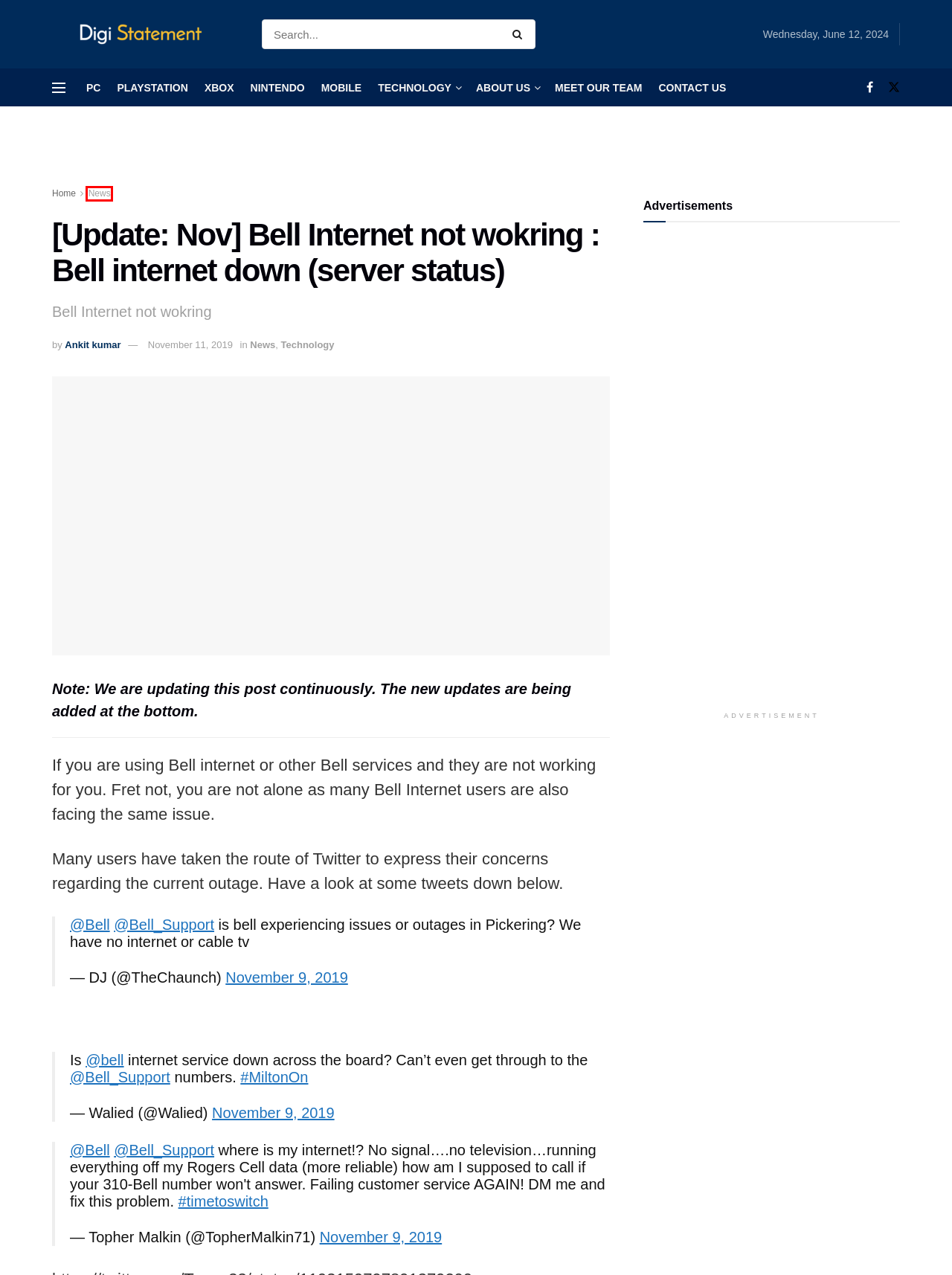Review the screenshot of a webpage that includes a red bounding box. Choose the webpage description that best matches the new webpage displayed after clicking the element within the bounding box. Here are the candidates:
A. News Archives - DigiStatement
B. Mobile Archives - DigiStatement
C. Contact Us - DigiStatement
D. Xbox Archives - DigiStatement
E. PlayStation Archives - DigiStatement
F. Ankit kumar, Author at DigiStatement
G. Meet Our Team - DigiStatement
H. Technology Archives - DigiStatement

A